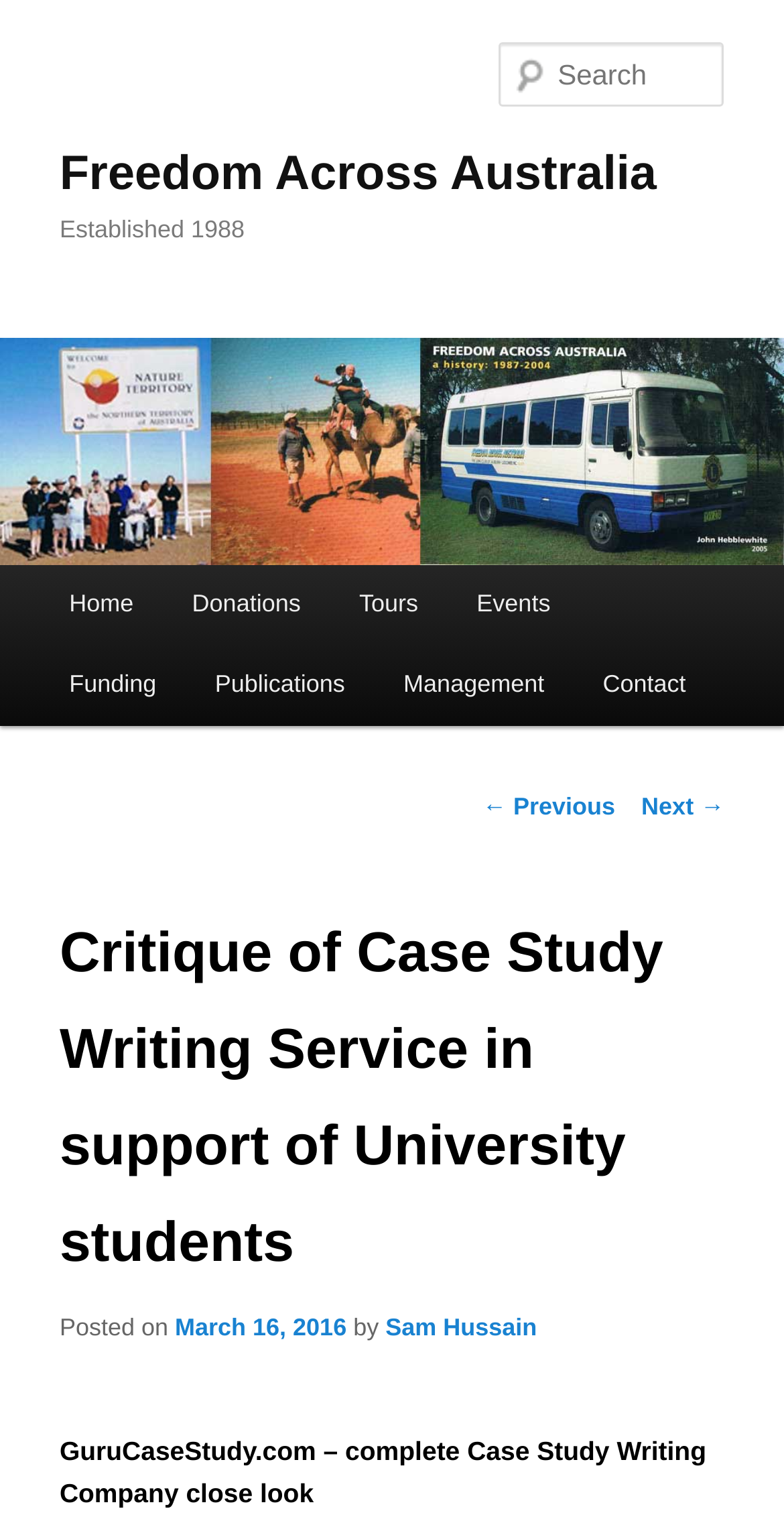Identify and provide the main heading of the webpage.

Freedom Across Australia